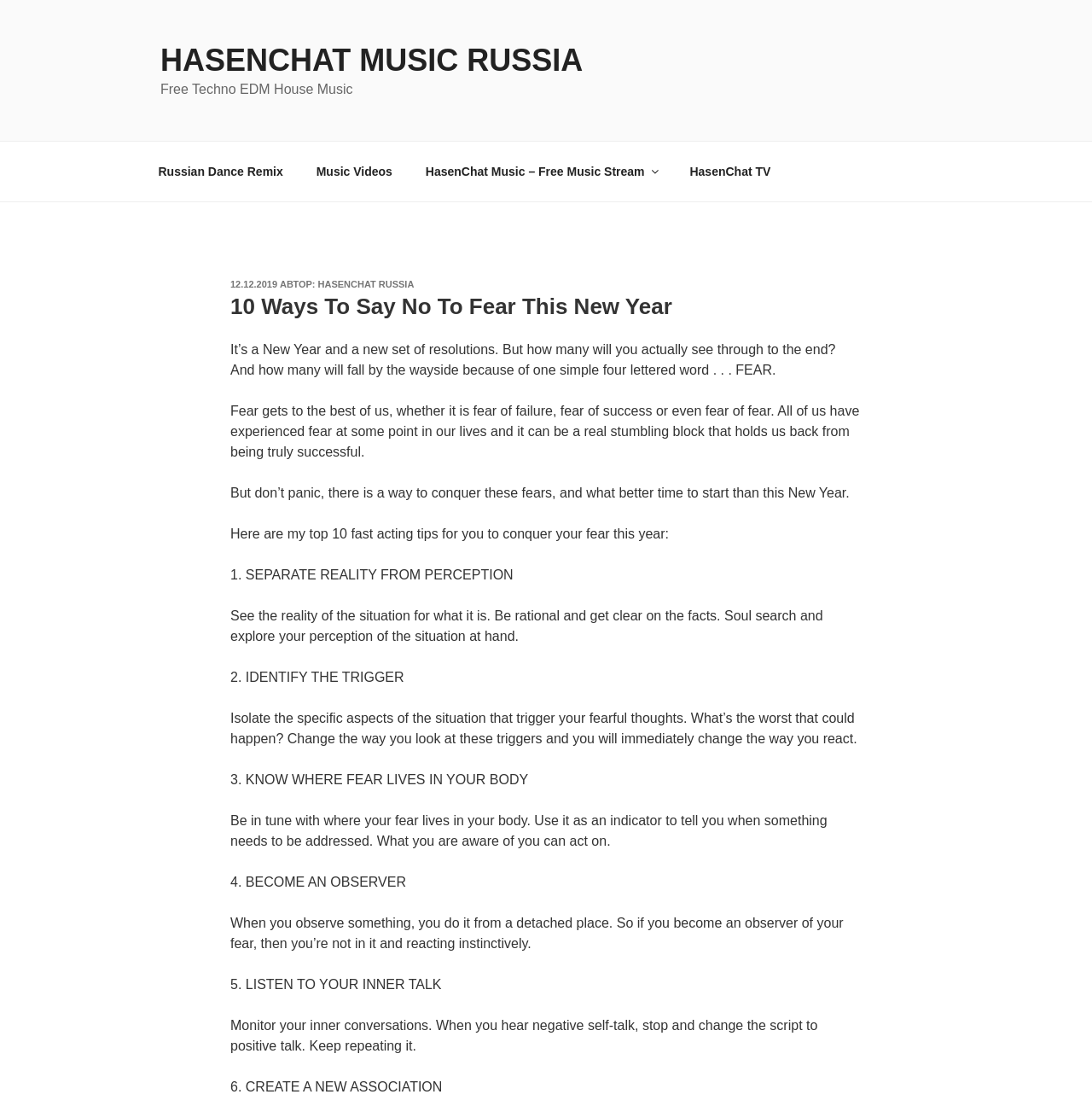Describe all visible elements and their arrangement on the webpage.

The webpage is about overcoming fear and achieving success in the new year. At the top, there is a link to "HASENCHAT MUSIC RUSSIA" and a static text "Free Techno EDM House Music". Below this, there is a navigation menu with links to "Russian Dance Remix", "Music Videos", "HasenChat Music – Free Music Stream", and "HasenChat TV".

The main content of the webpage is an article titled "10 Ways To Say No To Fear This New Year". The article starts with a brief introduction, followed by a series of 10 tips to conquer fear. Each tip is numbered and has a brief description. The tips include "SEPARATE REALITY FROM PERCEPTION", "IDENTIFY THE TRIGGER", "KNOW WHERE FEAR LIVES IN YOUR BODY", and so on.

The article is divided into sections, with each section having a heading and a brief paragraph of text. The text is written in a conversational tone, with the author sharing their thoughts and advice on how to overcome fear. The language is informal, with a focus on encouraging and motivating the reader.

There are no images on the page, but there are several links to other pages and resources. The overall layout is clean and easy to read, with clear headings and concise text.